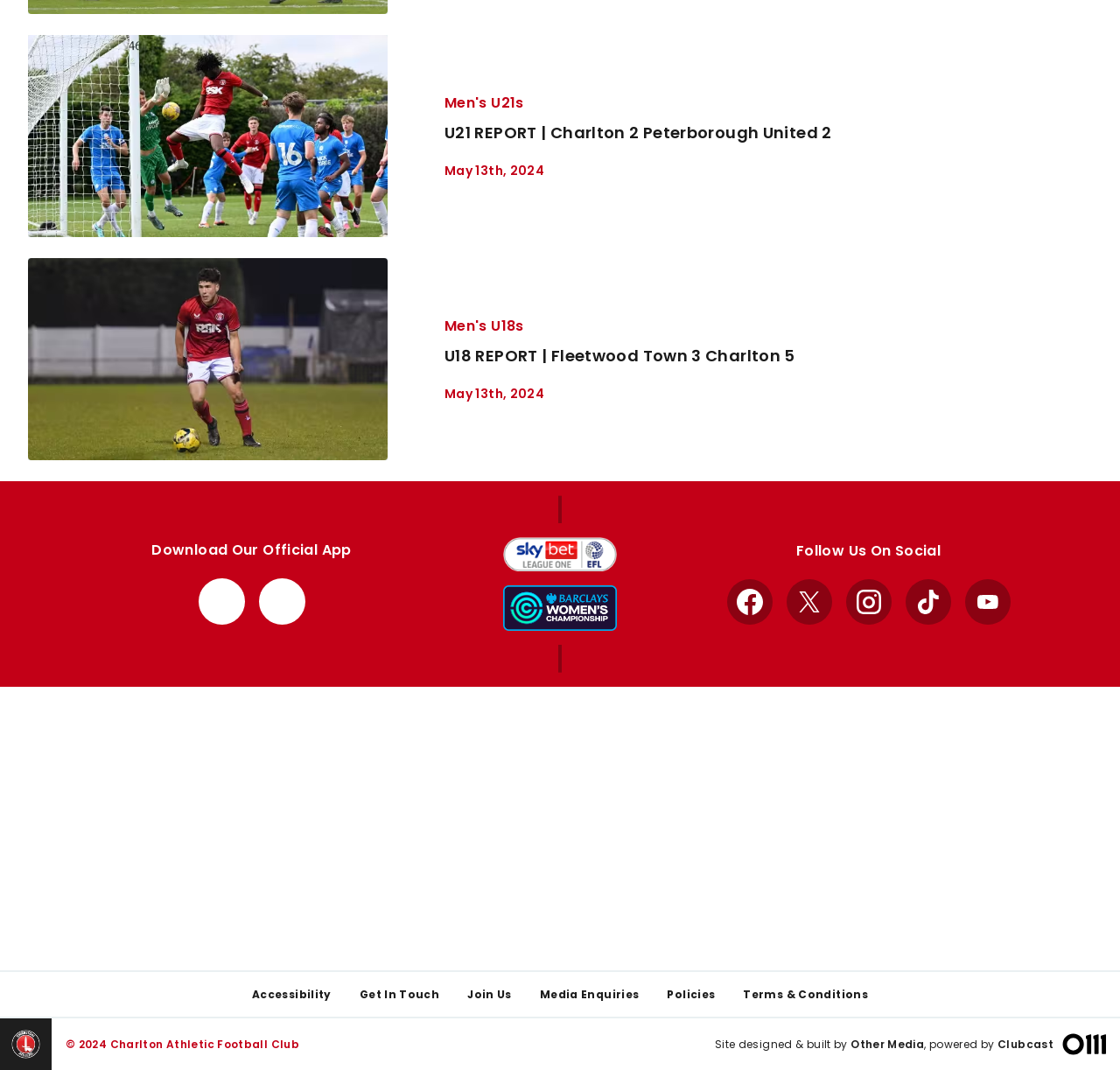Locate the bounding box coordinates of the element that should be clicked to fulfill the instruction: "Read the U21 report".

[0.397, 0.113, 0.743, 0.134]